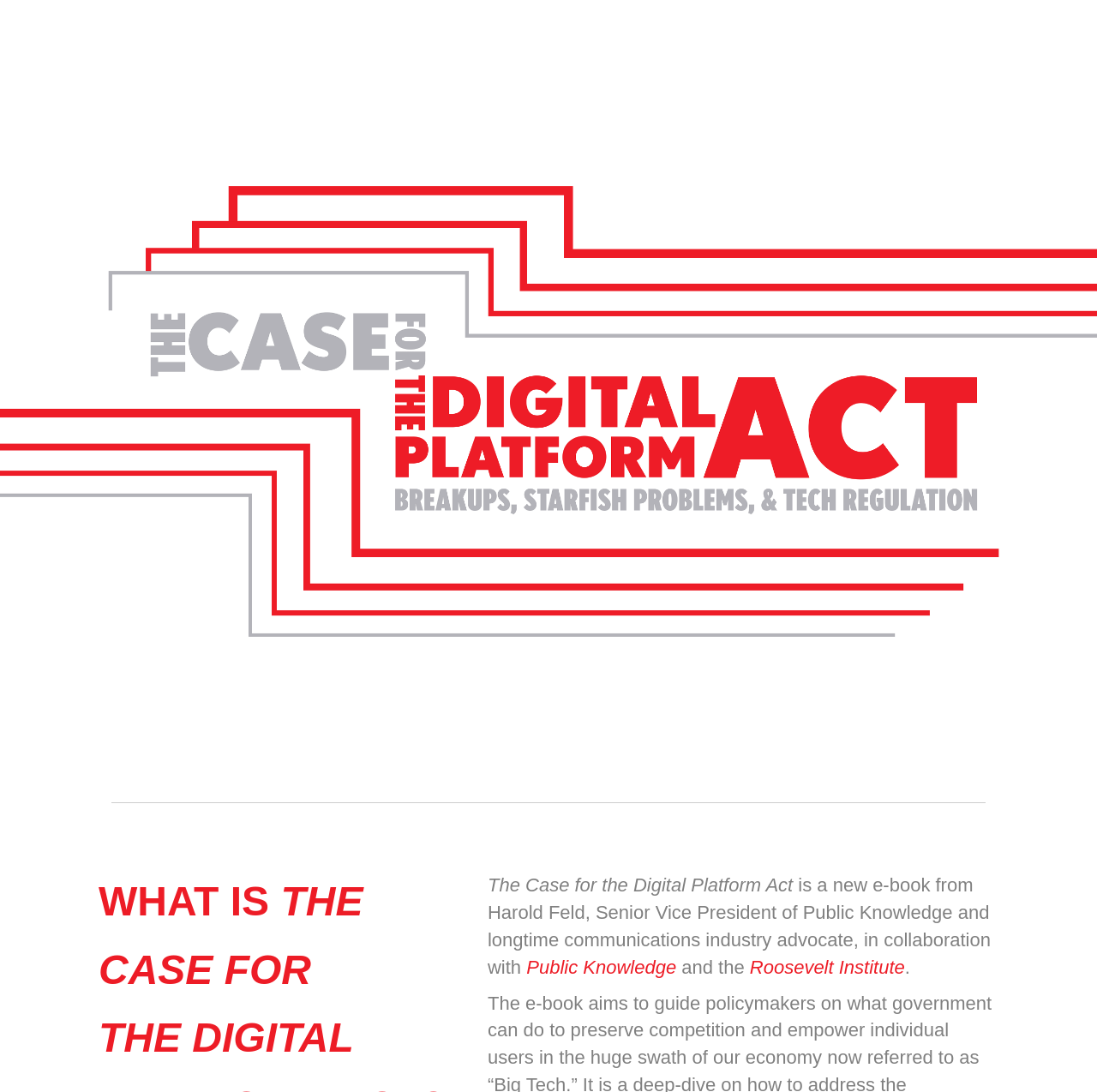Please answer the following question using a single word or phrase: 
Who is the author of the e-book?

Harold Feld